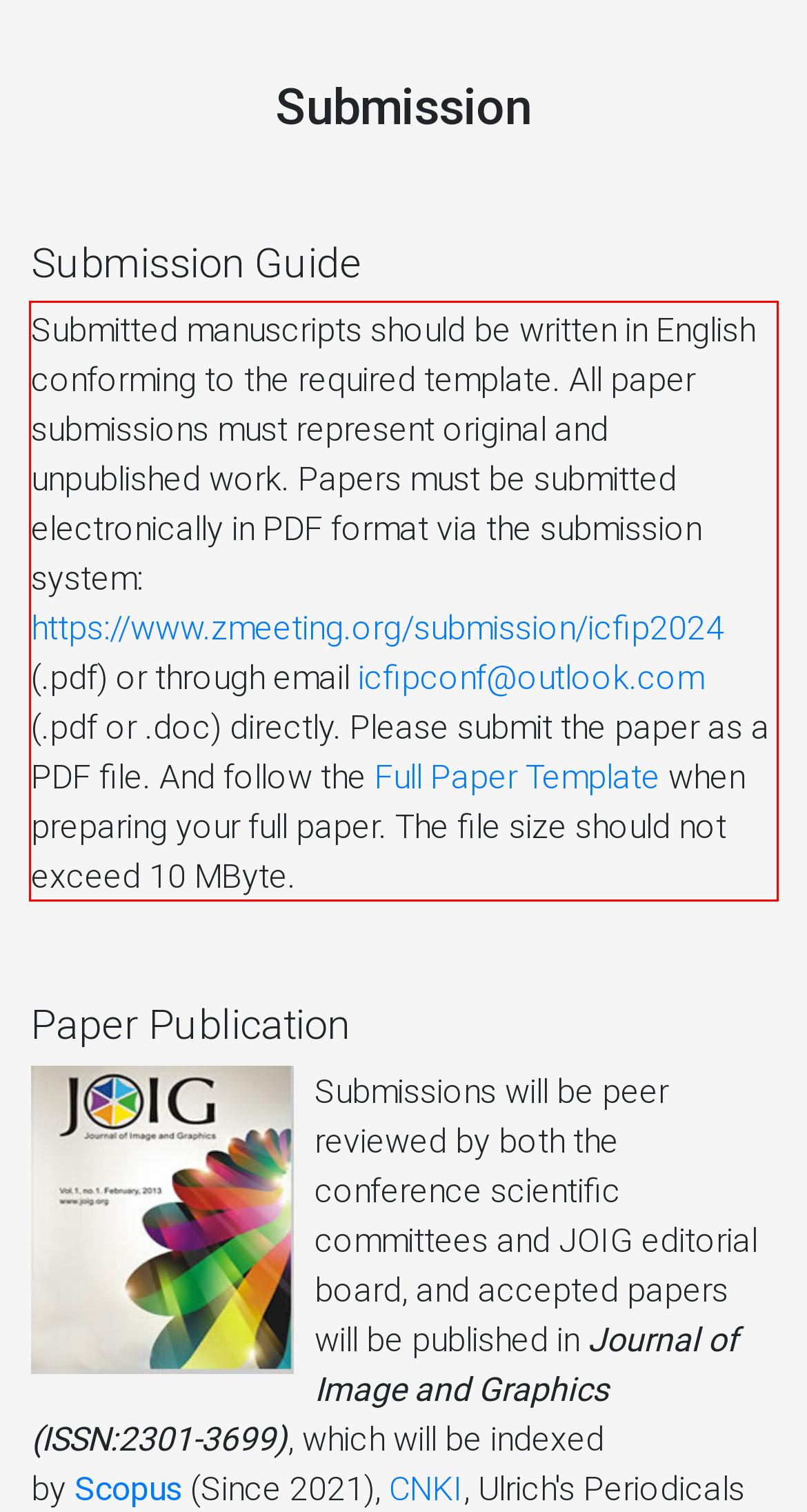Within the screenshot of the webpage, there is a red rectangle. Please recognize and generate the text content inside this red bounding box.

Submitted manuscripts should be written in English conforming to the required template. All paper submissions must represent original and unpublished work. Papers must be submitted electronically in PDF format via the submission system: https://www.zmeeting.org/submission/icfip2024 (.pdf) or through email icfipconf@outlook.com (.pdf or .doc) directly. Please submit the paper as a PDF file. And follow the Full Paper Template when preparing your full paper. The file size should not exceed 10 MByte.